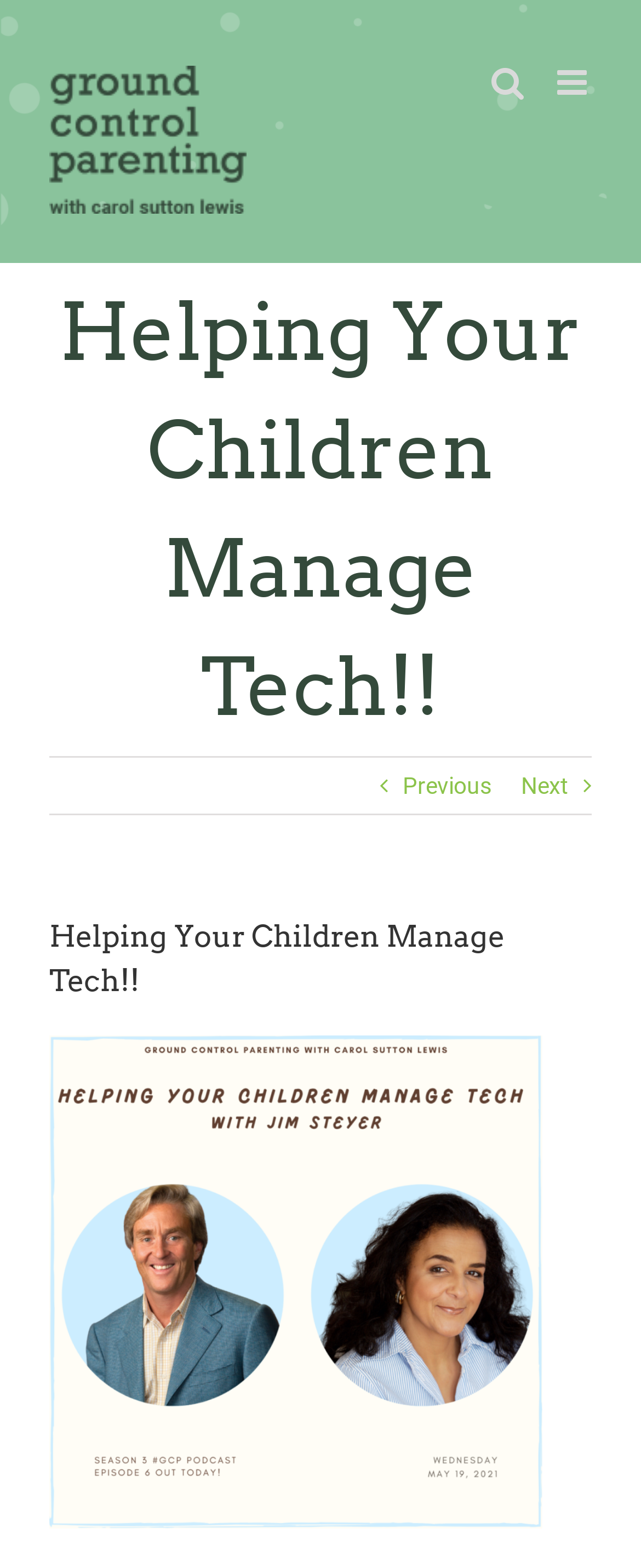Locate the headline of the webpage and generate its content.

Helping Your Children Manage Tech!!